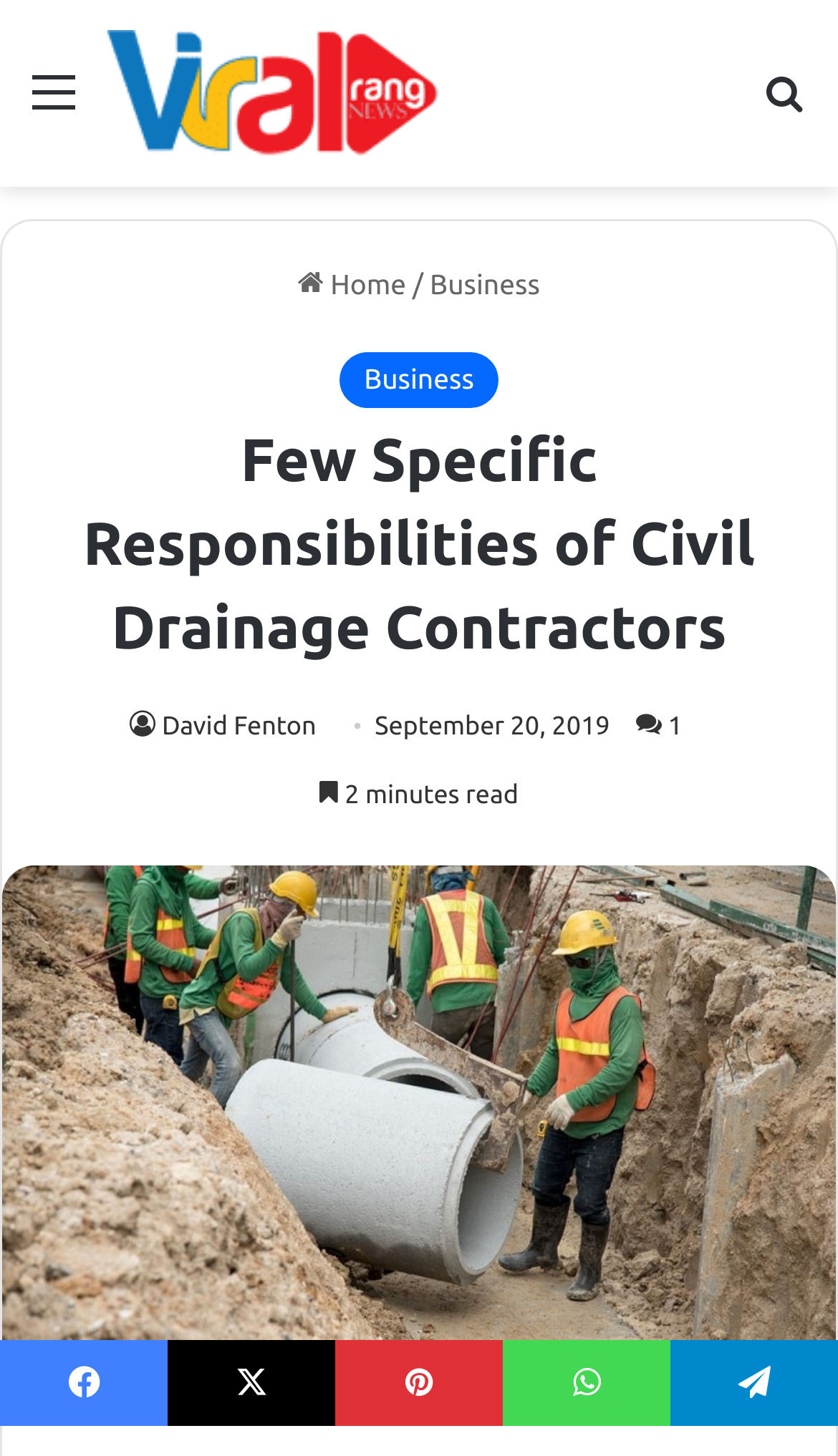From the element description: "title="Viral Rang"", extract the bounding box coordinates of the UI element. The coordinates should be expressed as four float numbers between 0 and 1, in the order [left, top, right, bottom].

[0.128, 0.021, 0.538, 0.107]